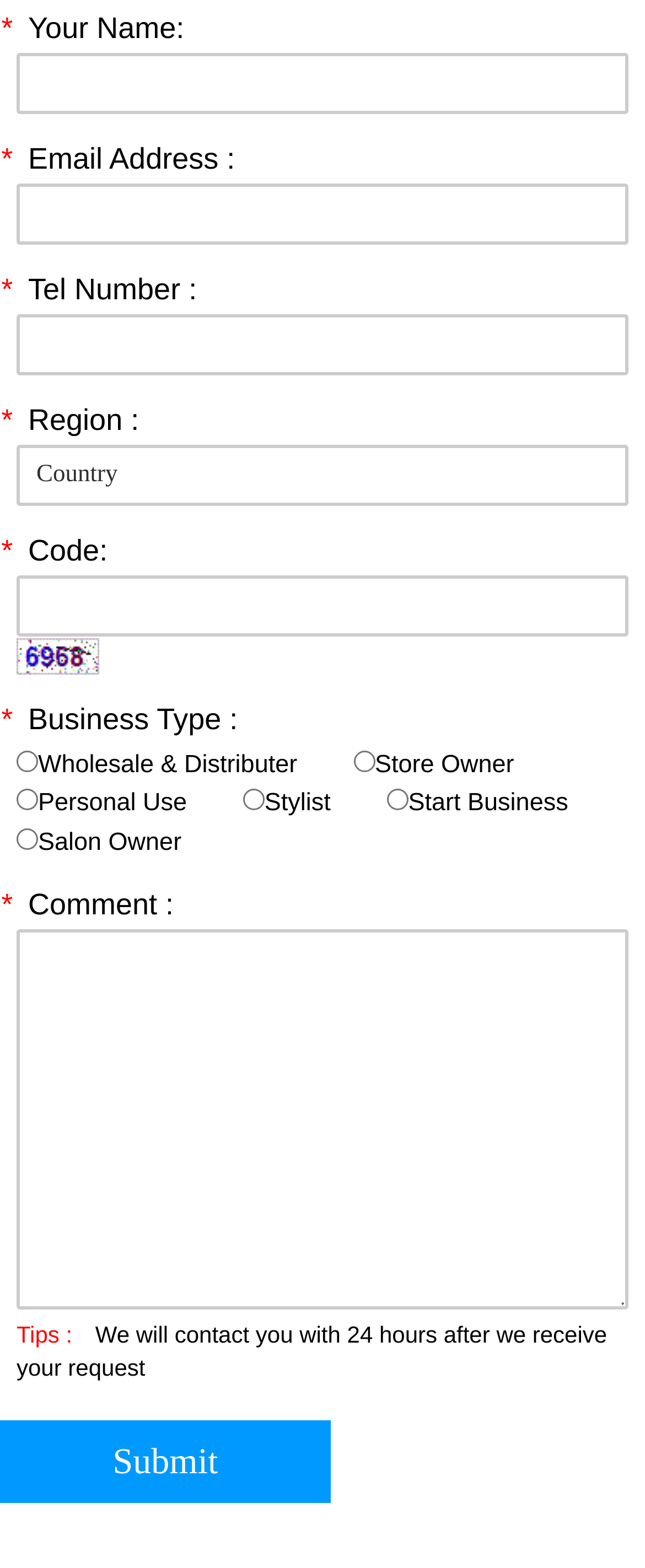Find the bounding box coordinates for the area that should be clicked to accomplish the instruction: "Enter your name".

[0.026, 0.034, 0.974, 0.073]